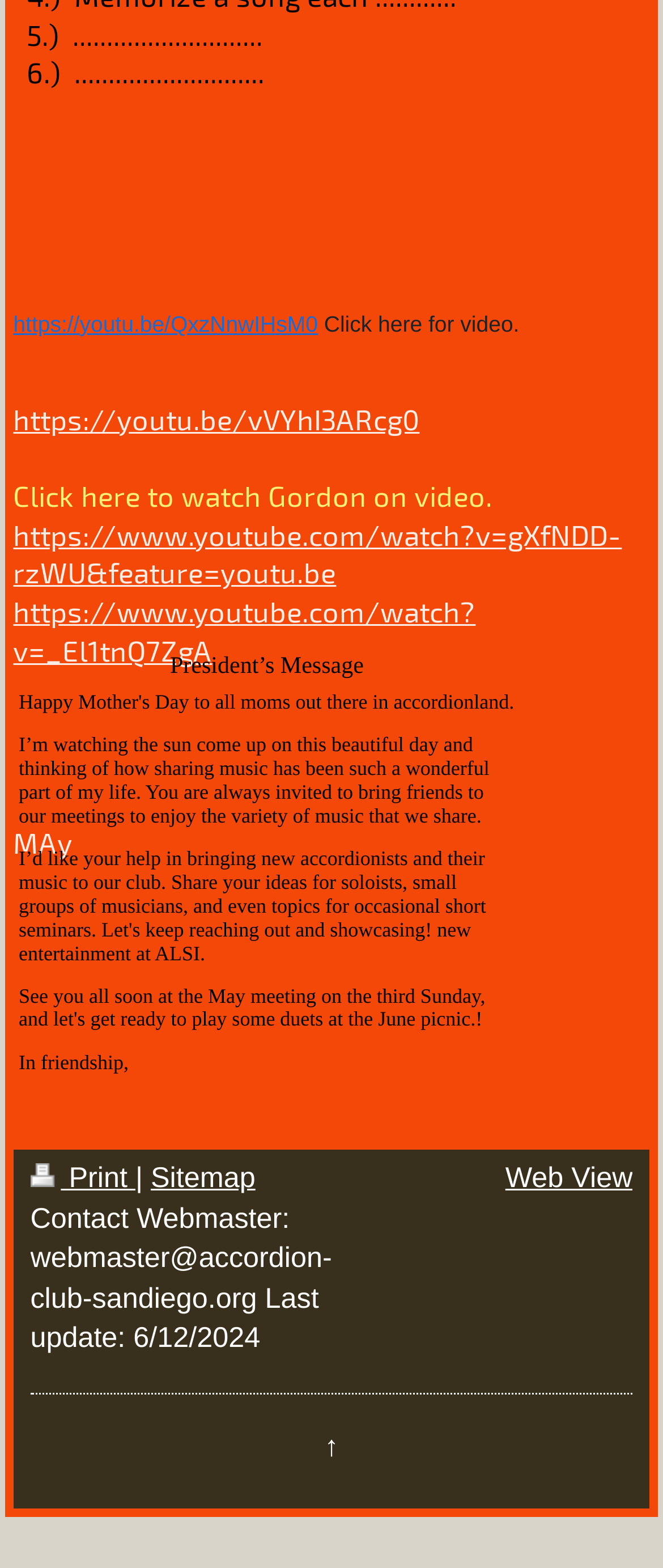Determine the bounding box coordinates for the clickable element required to fulfill the instruction: "Click the link to print the page". Provide the coordinates as four float numbers between 0 and 1, i.e., [left, top, right, bottom].

[0.046, 0.741, 0.204, 0.762]